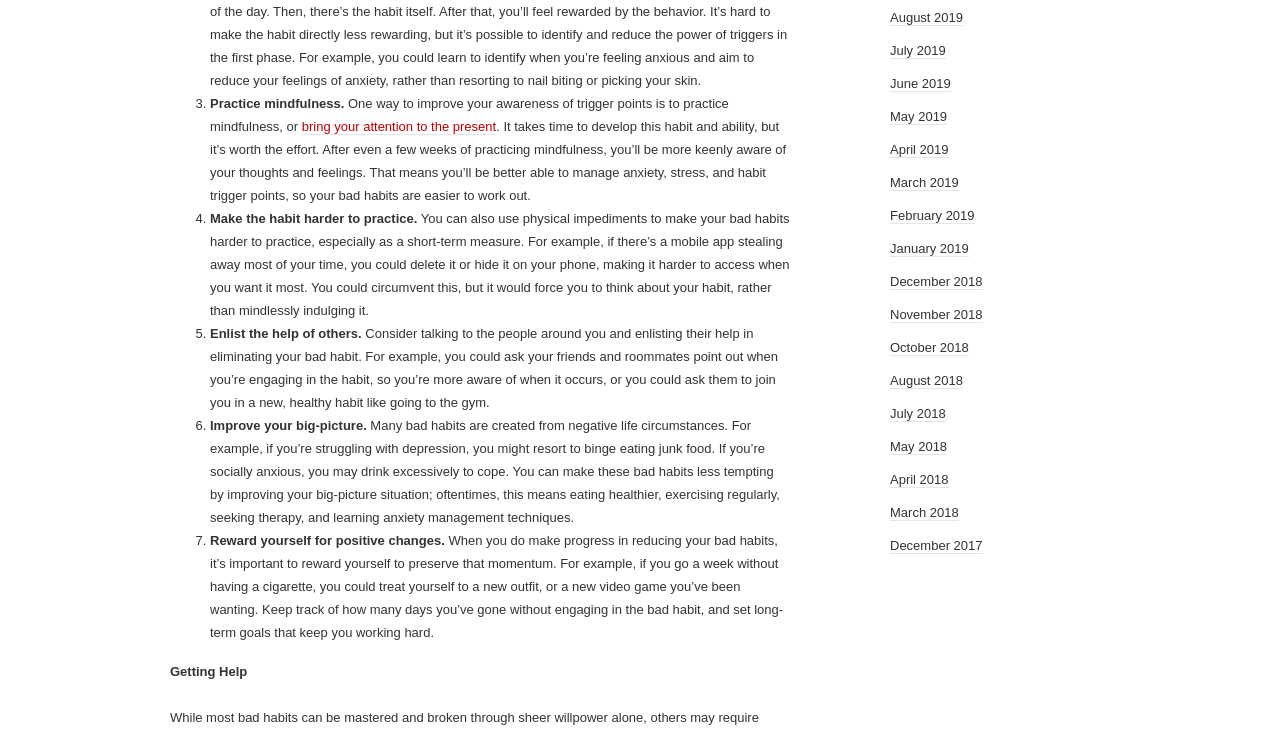What is the purpose of rewarding yourself for positive changes?
Answer the question with a thorough and detailed explanation.

The purpose of rewarding yourself for positive changes is to preserve momentum, as mentioned in the text 'When you do make progress in reducing your bad habits, it’s important to reward yourself to preserve that momentum.'